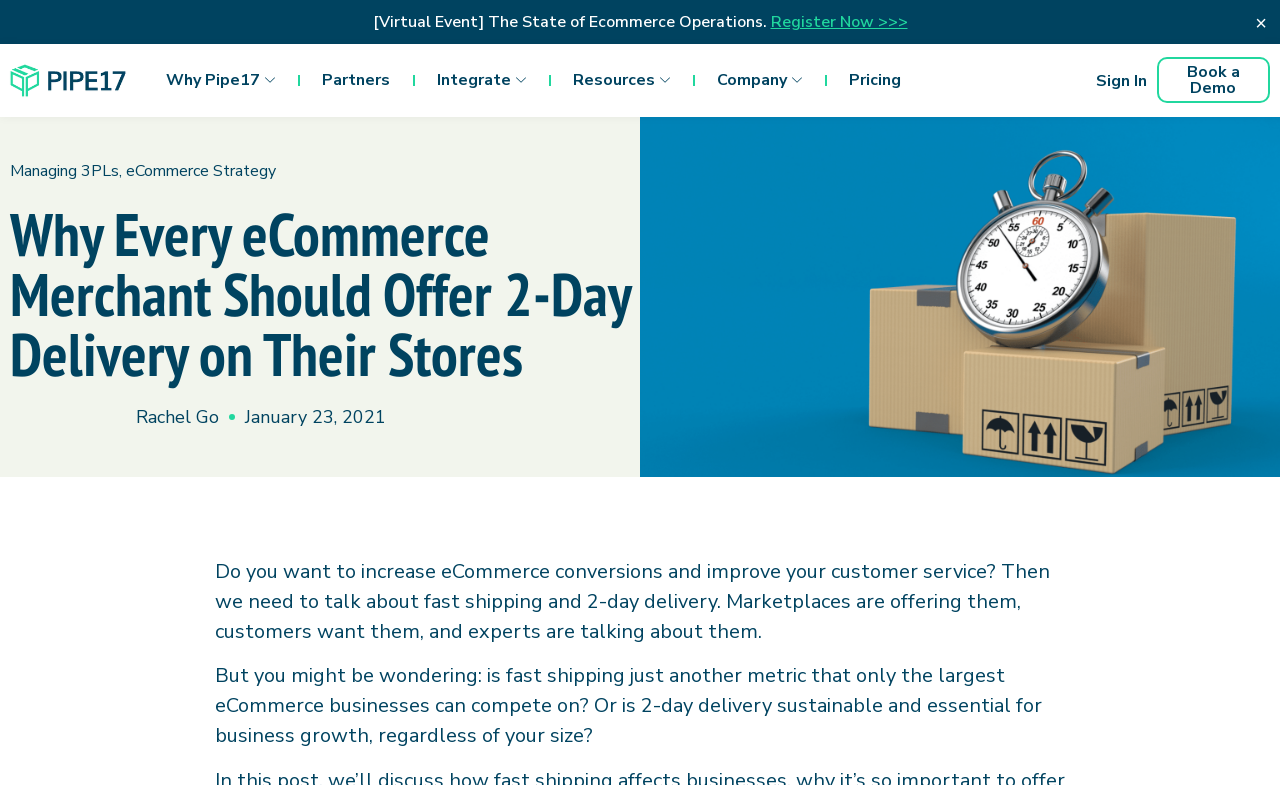How many main menu items are there?
Based on the visual information, provide a detailed and comprehensive answer.

I counted the number of link elements with popup menus, which are 'Why Pipe17', 'Partners', 'Integrate', 'Resources', 'Company', and 'Pricing', totaling 6 main menu items.